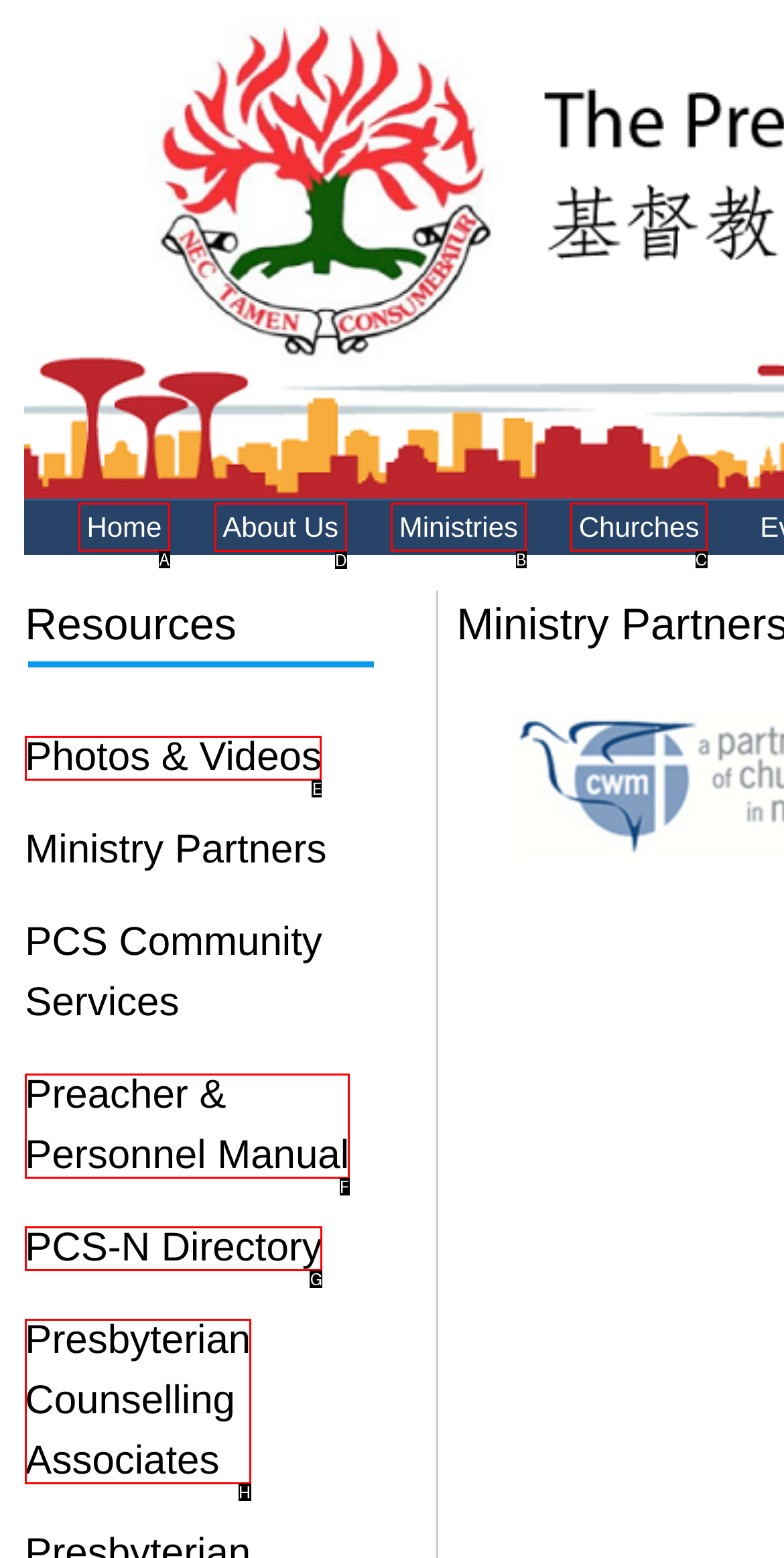Choose the HTML element that needs to be clicked for the given task: learn about us Respond by giving the letter of the chosen option.

D